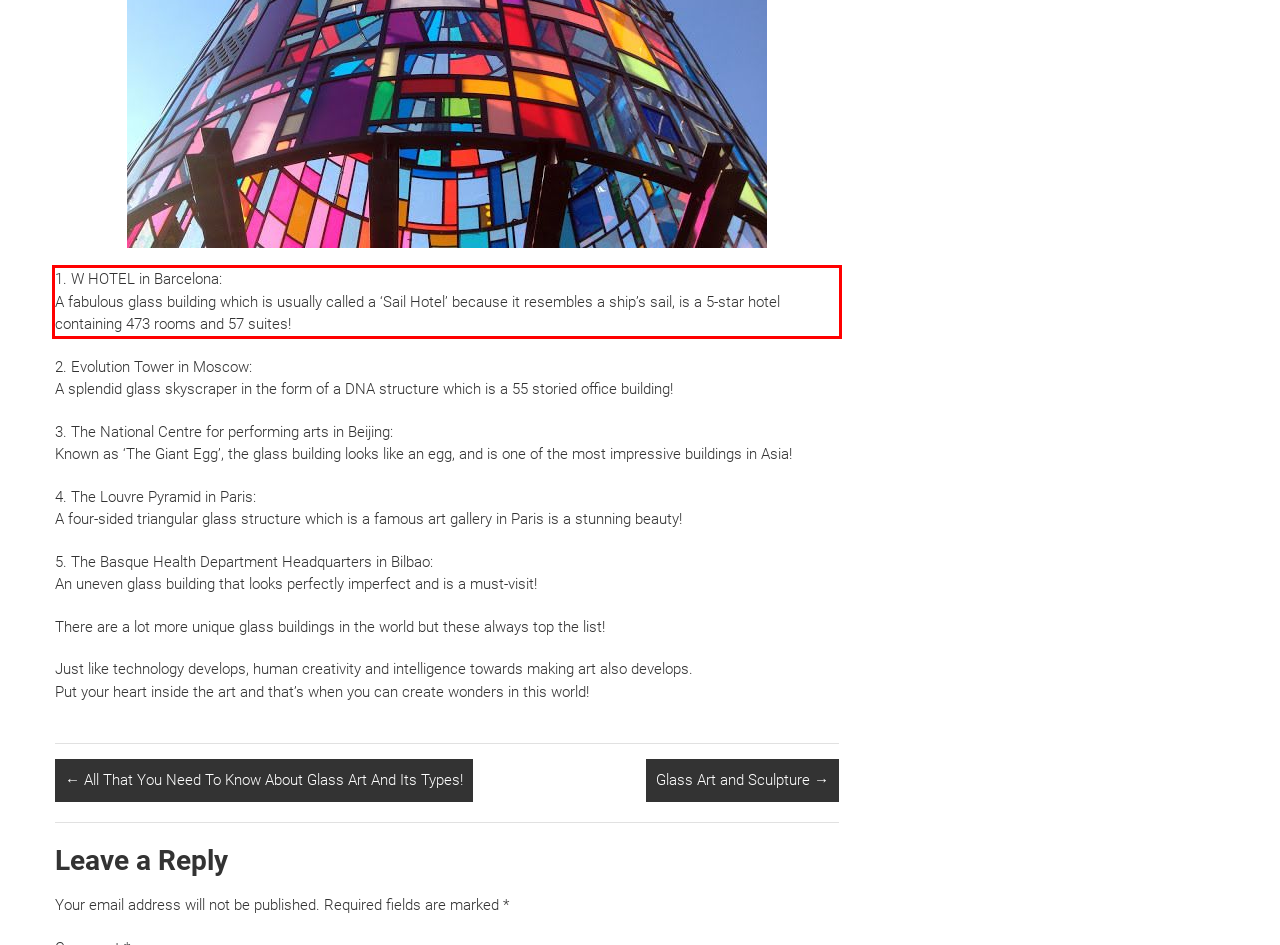You have a screenshot with a red rectangle around a UI element. Recognize and extract the text within this red bounding box using OCR.

1. W HOTEL in Barcelona: A fabulous glass building which is usually called a ‘Sail Hotel’ because it resembles a ship’s sail, is a 5-star hotel containing 473 rooms and 57 suites!